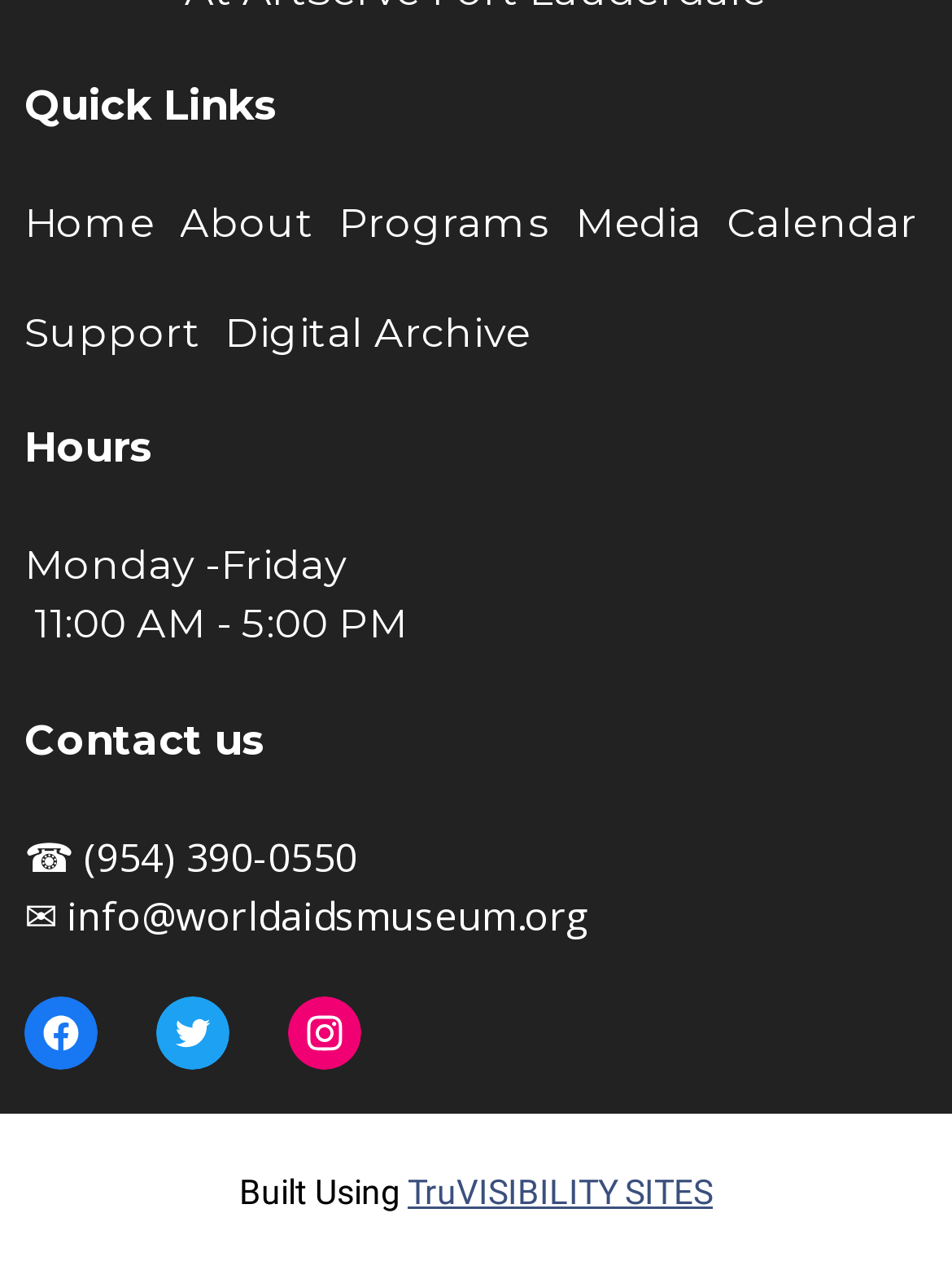Find the bounding box coordinates for the area you need to click to carry out the instruction: "Click on the 'Home' link". The coordinates should be four float numbers between 0 and 1, indicated as [left, top, right, bottom].

[0.026, 0.152, 0.163, 0.199]